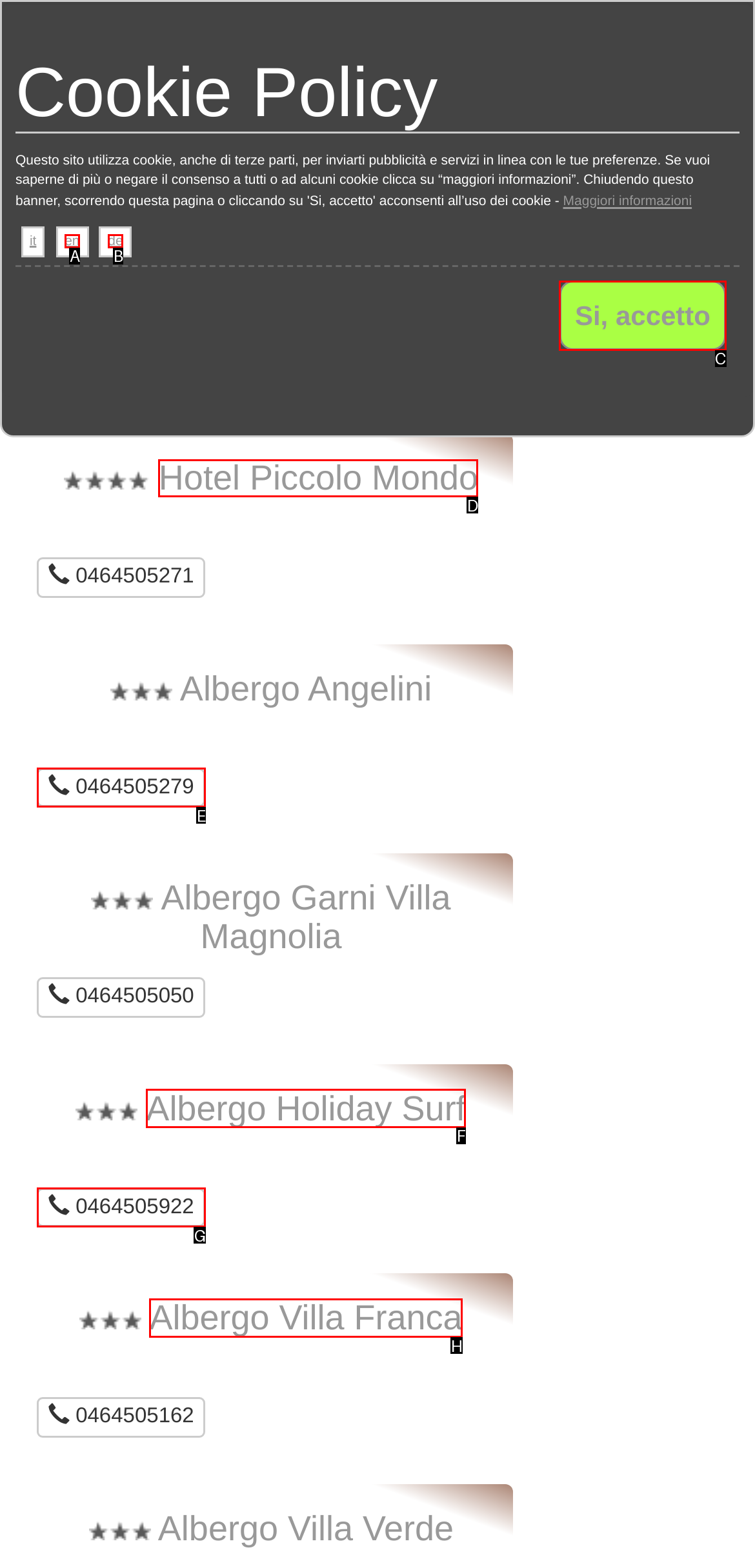Identify the HTML element to click to fulfill this task: Click the link to Hotel Piccolo Mondo
Answer with the letter from the given choices.

D